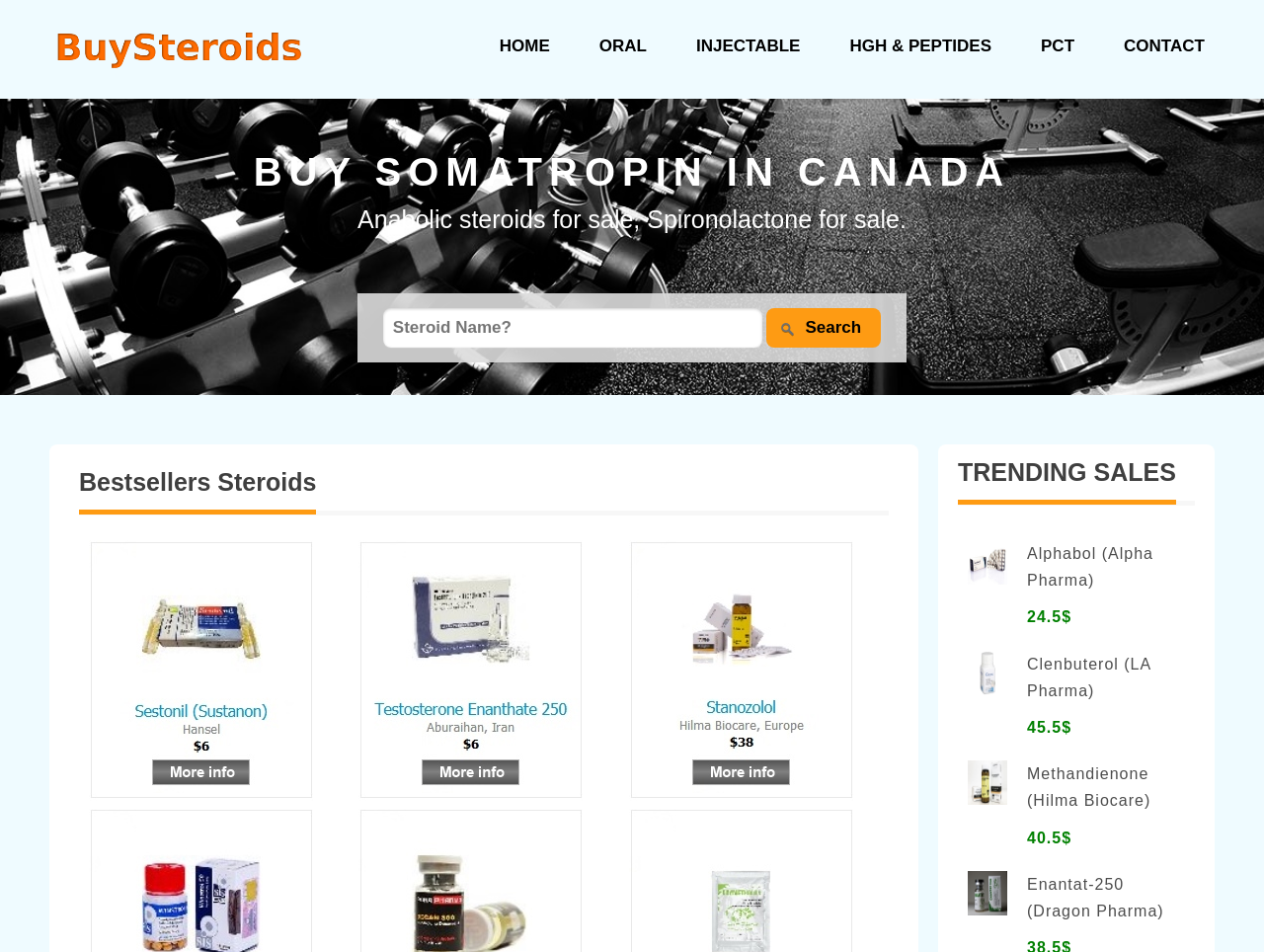From the screenshot, find the bounding box of the UI element matching this description: "name="Submit" value="Search"". Supply the bounding box coordinates in the form [left, top, right, bottom], each a float between 0 and 1.

[0.607, 0.324, 0.697, 0.365]